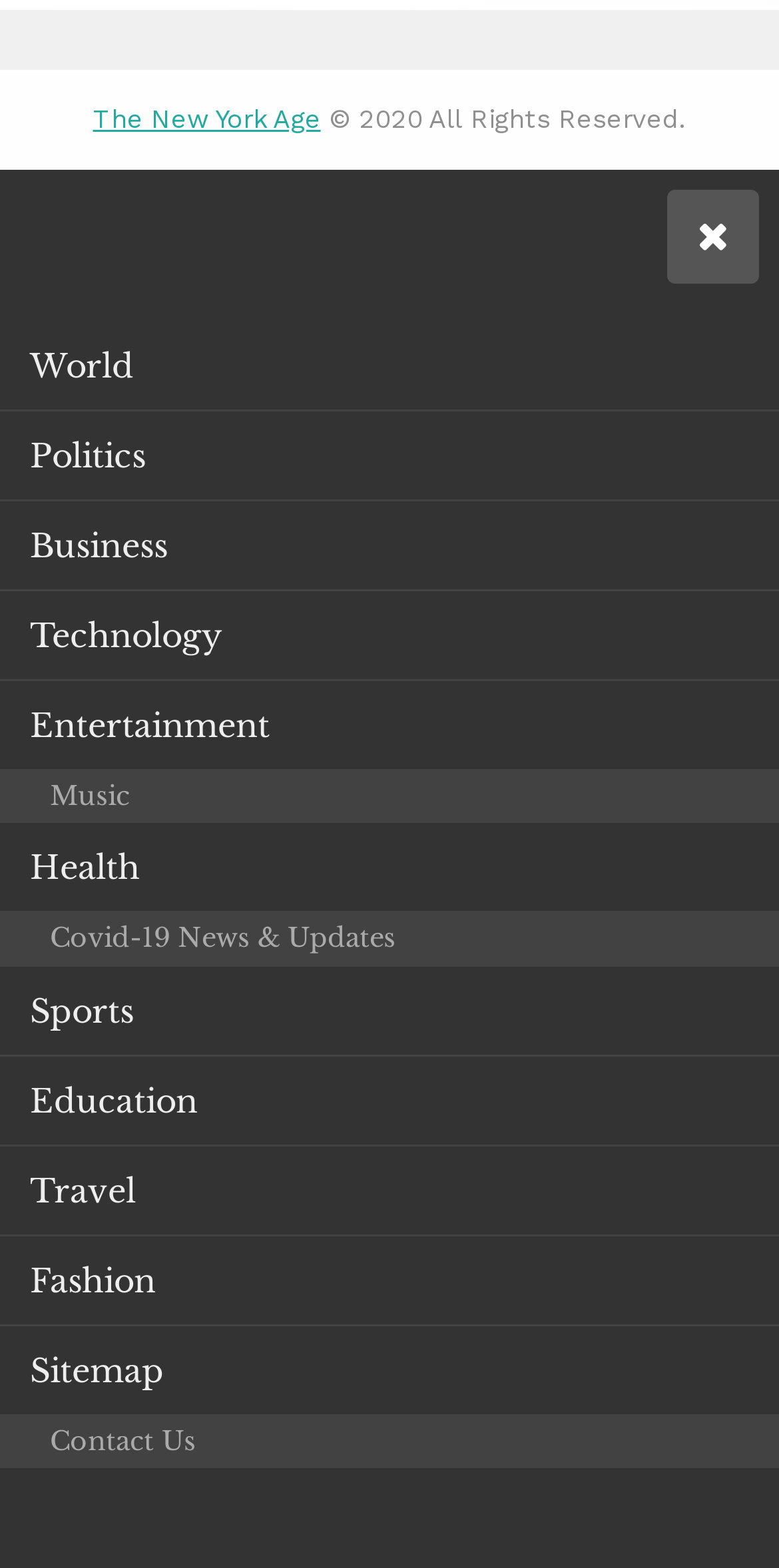What is the last category listed on the webpage?
Answer briefly with a single word or phrase based on the image.

Fashion